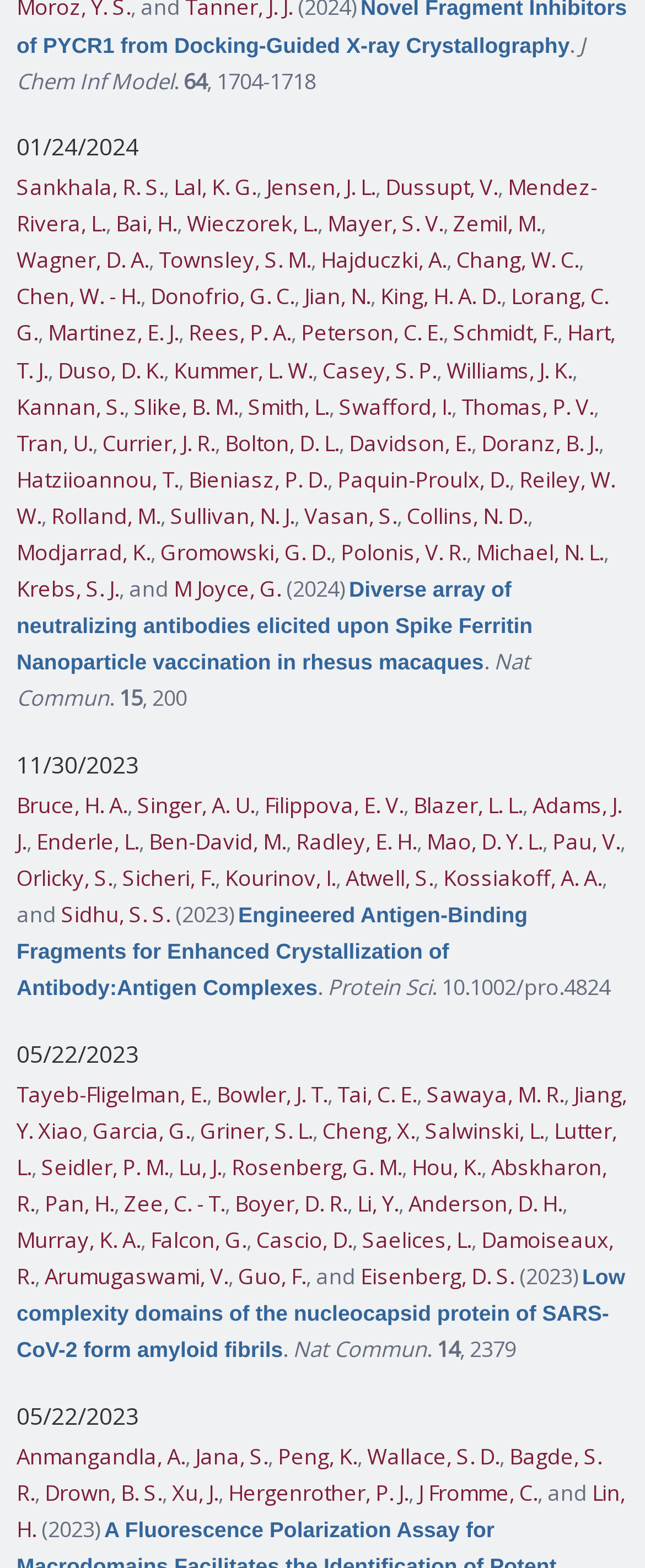Identify the bounding box coordinates for the element that needs to be clicked to fulfill this instruction: "Check publication date 01/24/2024". Provide the coordinates in the format of four float numbers between 0 and 1: [left, top, right, bottom].

[0.026, 0.087, 0.974, 0.101]